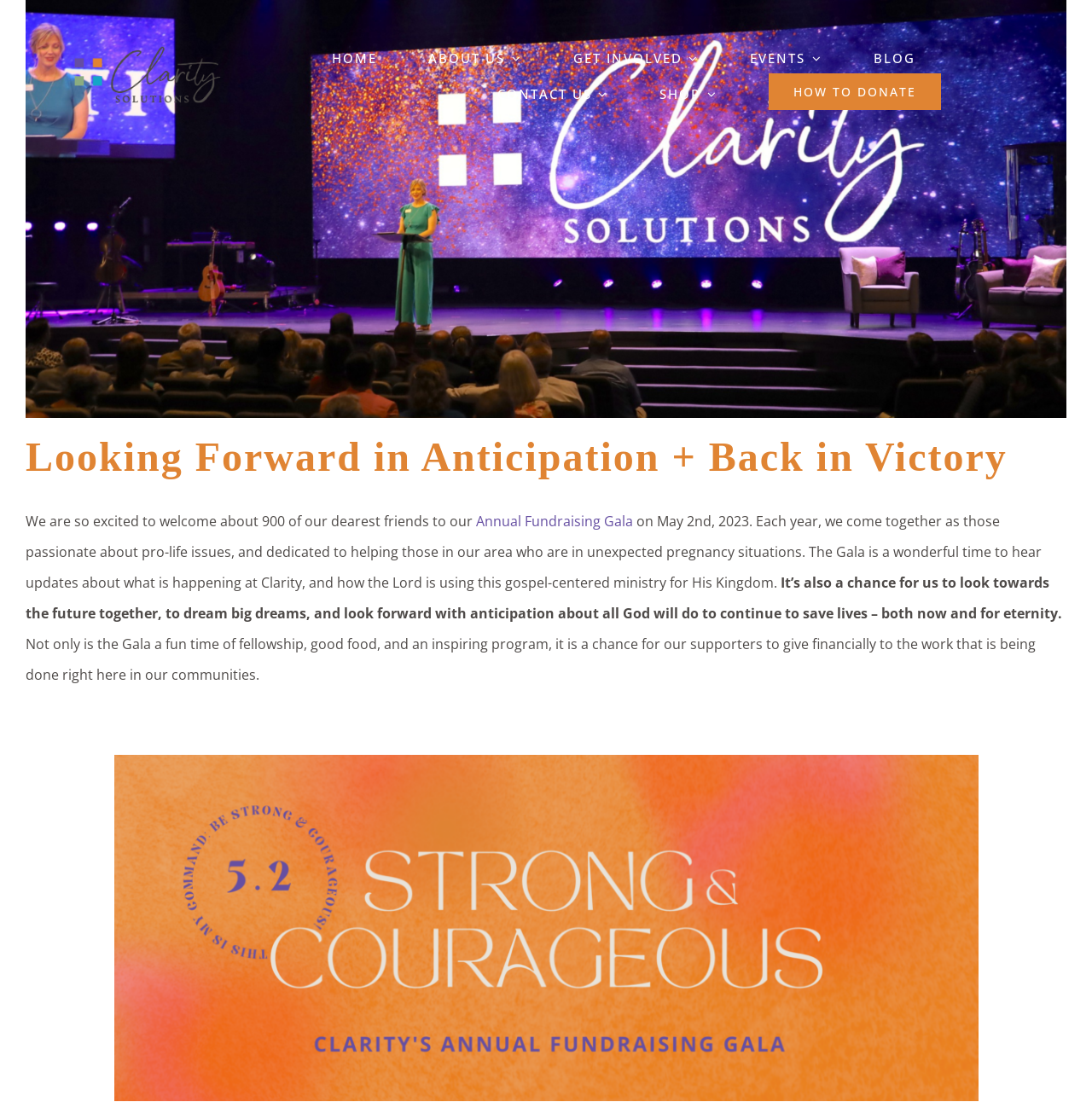With reference to the image, please provide a detailed answer to the following question: What is the date of the Annual Fundraising Gala?

The date of the Annual Fundraising Gala can be found in the text on the webpage, which states that the event will take place on May 2nd, 2023.